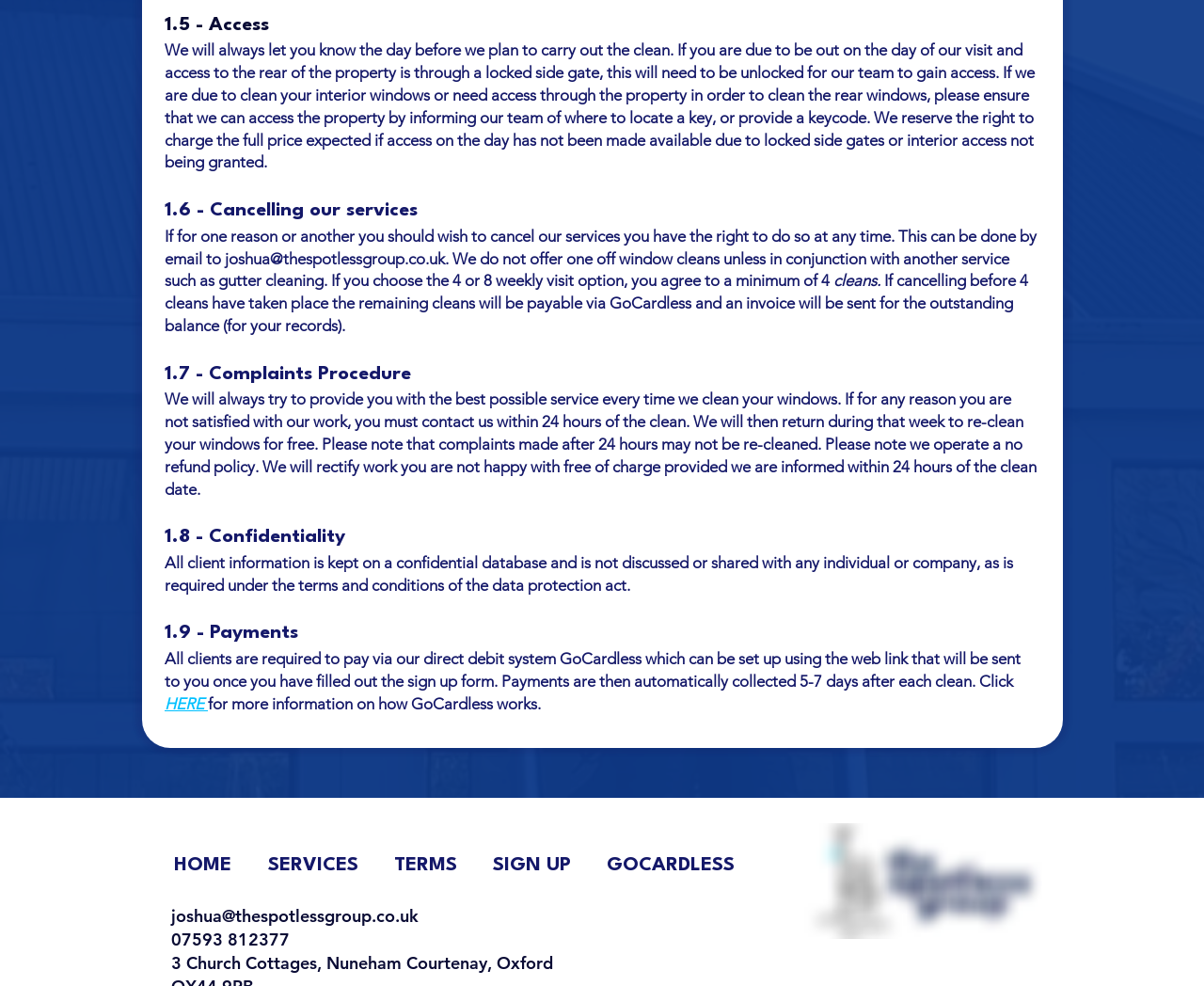Give a one-word or short phrase answer to this question: 
What is the phone number of the company?

07593 812377